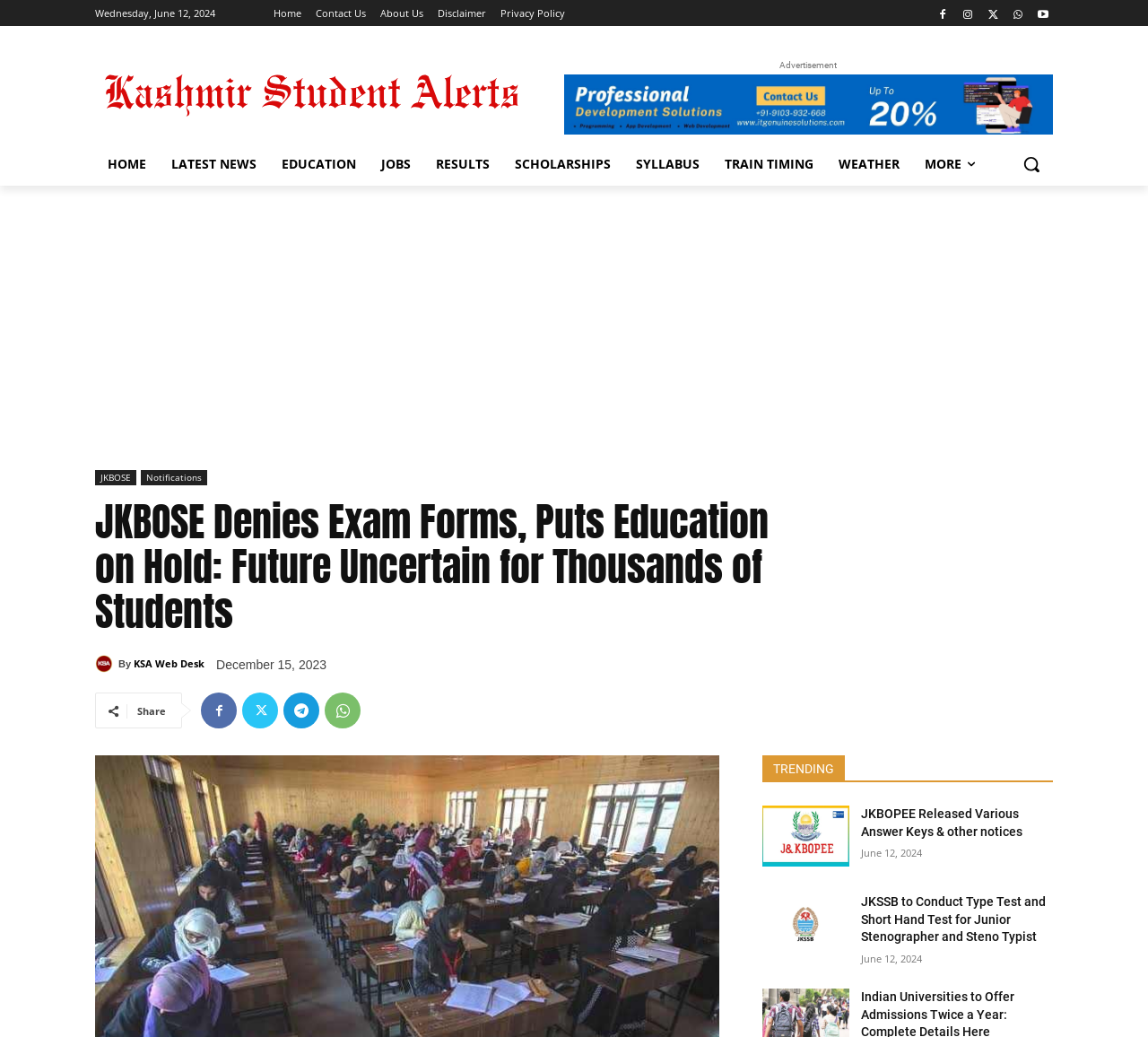Specify the bounding box coordinates of the area to click in order to execute this command: 'Search for something'. The coordinates should consist of four float numbers ranging from 0 to 1, and should be formatted as [left, top, right, bottom].

[0.88, 0.137, 0.917, 0.179]